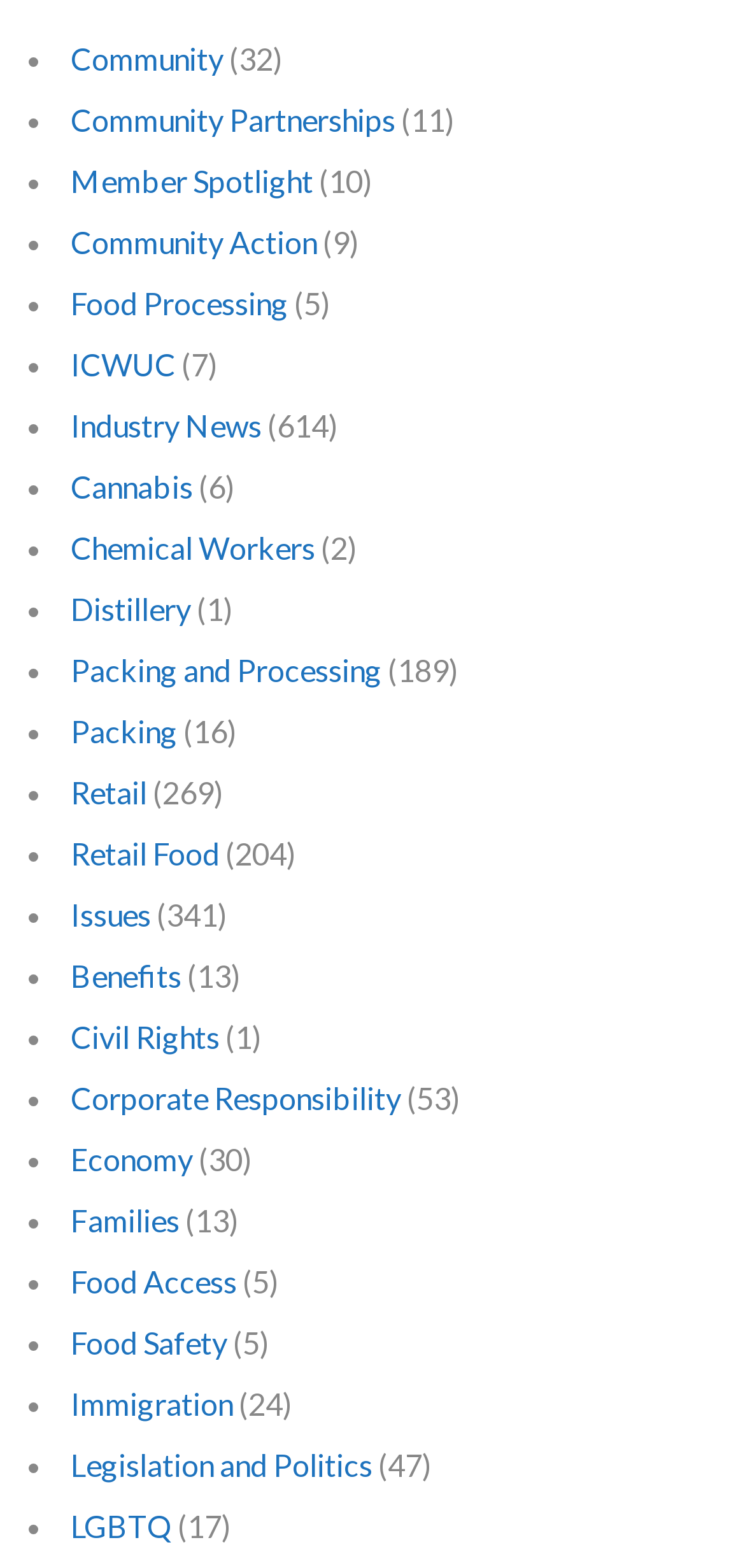How many topics are there in total?
Using the information from the image, answer the question thoroughly.

I counted the number of links on the webpage, and there are 30 topics in total.